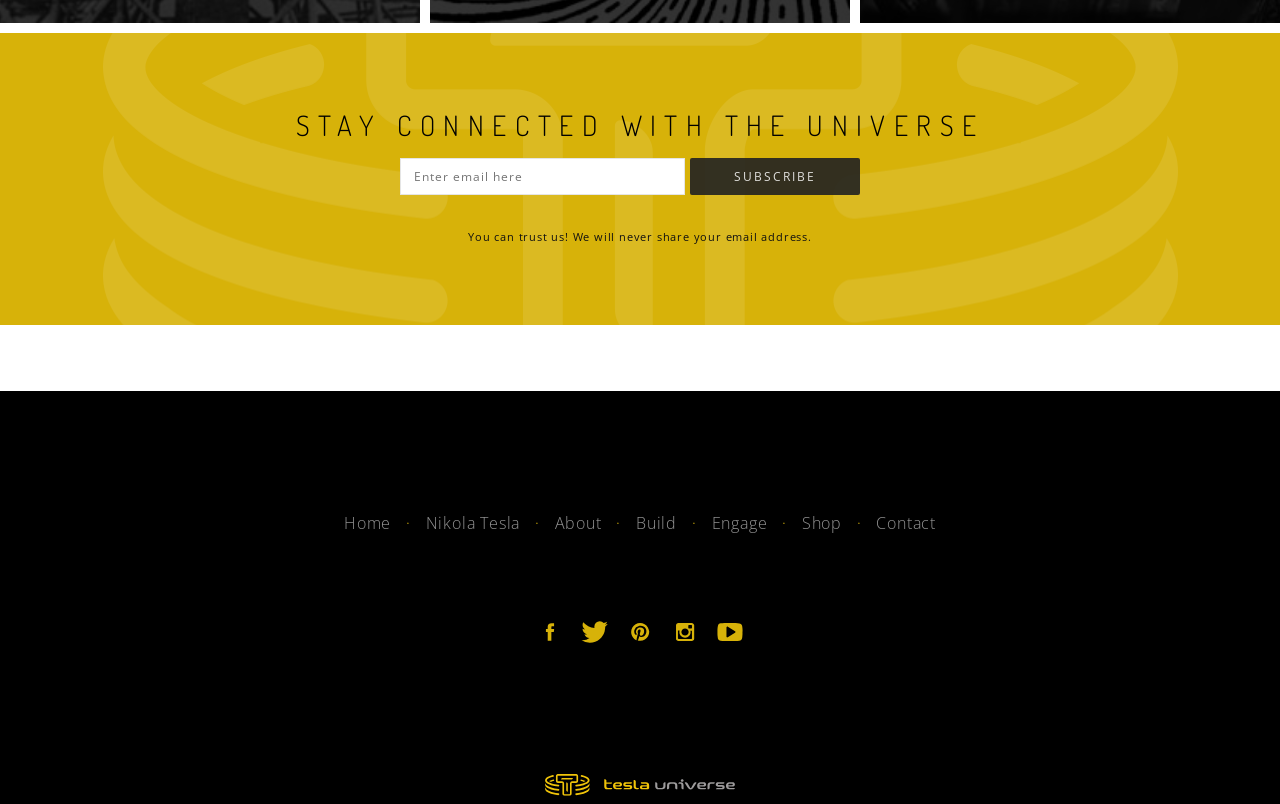Specify the bounding box coordinates for the region that must be clicked to perform the given instruction: "Visit the Tesla Universe Facebook page".

[0.418, 0.783, 0.442, 0.81]